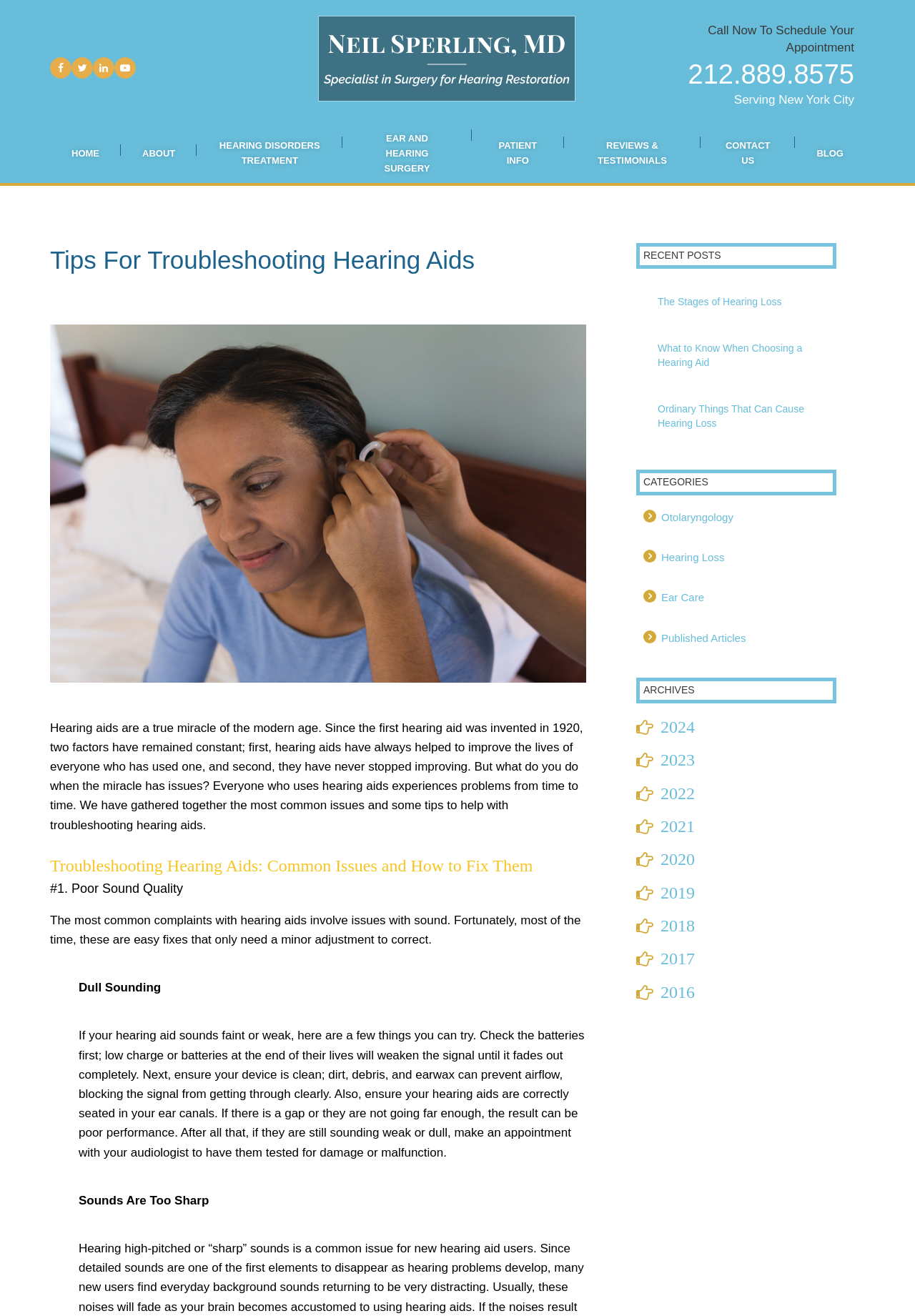Write an exhaustive caption that covers the webpage's main aspects.

This webpage is about troubleshooting hearing aids, with a focus on common issues and tips for fixing them. At the top, there are four social media links to Facebook, Twitter, LinkedIn, and YouTube, aligned horizontally. Below them, there is a logo of Neil Sperling, MD, accompanied by a call-to-action button to schedule an appointment and a phone number. 

To the left, there is a navigation menu with links to various sections of the website, including Home, About, Hearing Disorders Treatment, Ear and Hearing Surgery, Patient Info, Reviews & Testimonials, Contact Us, and Blog. 

The main content of the page is divided into two sections. On the left, there is a heading "Tips For Troubleshooting Hearing Aids" followed by a descriptive text about the importance of hearing aids and the purpose of the article. Below the text, there is an image related to troubleshooting hearing aids. 

On the right, there is a section with a heading "Troubleshooting Hearing Aids: Common Issues and How to Fix Them". This section is further divided into subheadings, including "#1. Poor Sound Quality", which is followed by a descriptive text about common sound quality issues with hearing aids, such as dull sound or sounds being too sharp. 

At the bottom of the page, there are three columns of links. The first column is labeled "RECENT POSTS" and contains links to recent articles, including "The Stages of Hearing Loss", "What to Know When Choosing a Hearing Aid", and "Ordinary Things That Can Cause Hearing Loss". The second column is labeled "CATEGORIES" and contains links to categories such as Otolaryngology, Hearing Loss, Ear Care, and Published Articles. The third column is labeled "ARCHIVES" and contains links to articles from different years, ranging from 2016 to 2024.